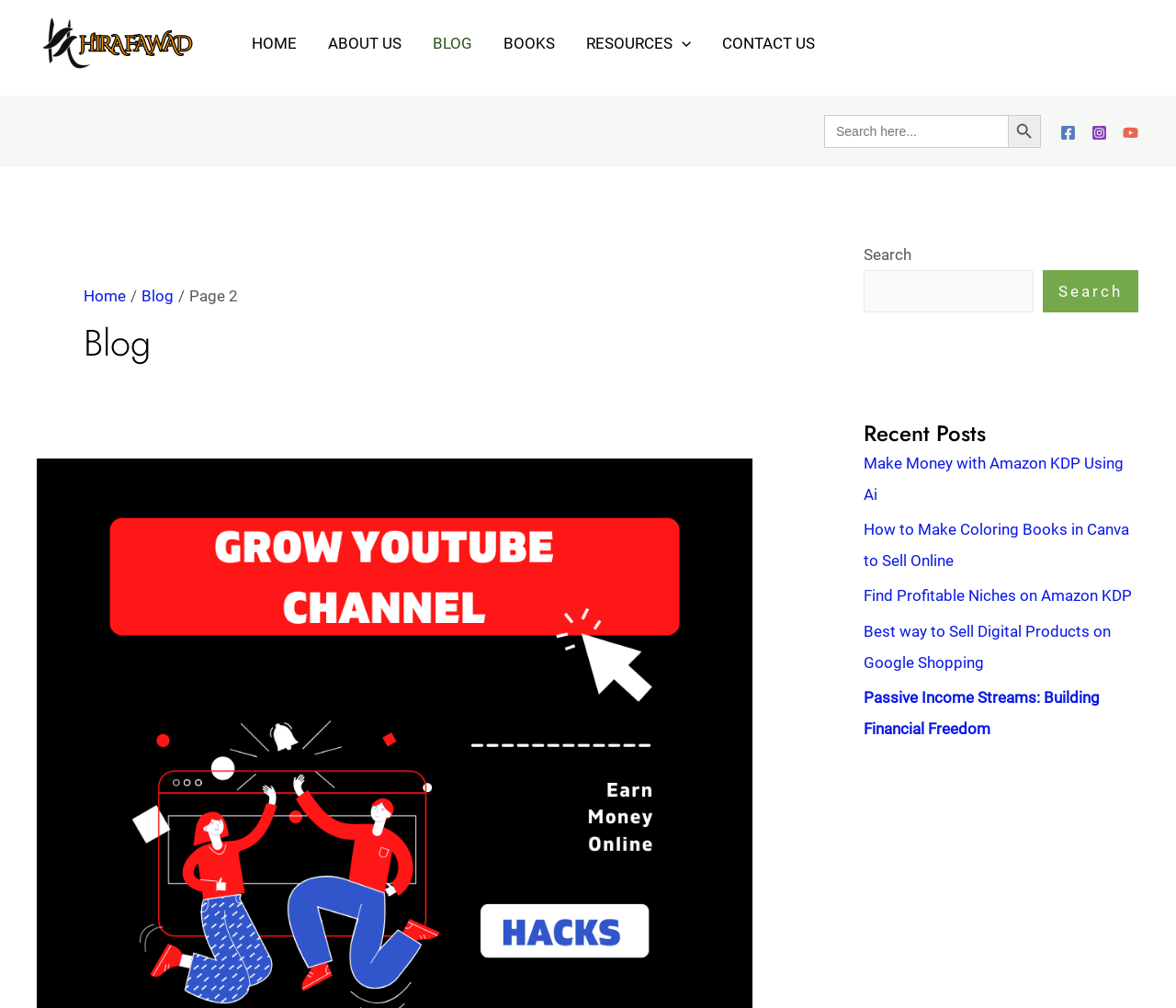Respond to the question with just a single word or phrase: 
What is the name of the author?

Hira Fawad